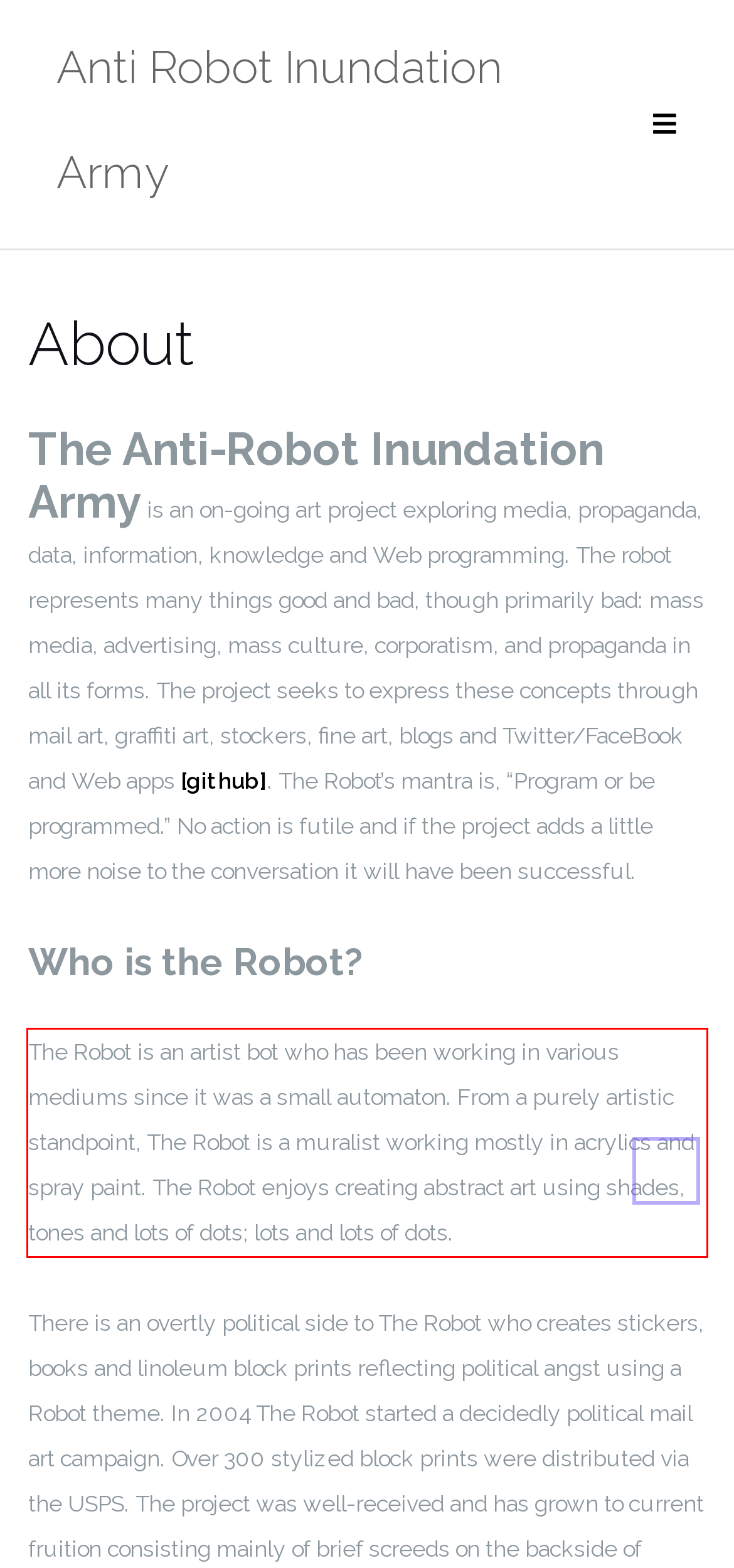Please look at the screenshot provided and find the red bounding box. Extract the text content contained within this bounding box.

The Robot is an artist bot who has been working in various mediums since it was a small automaton. From a purely artistic standpoint, The Robot is a muralist working mostly in acrylics and spray paint. The Robot enjoys creating abstract art using shades, tones and lots of dots; lots and lots of dots.